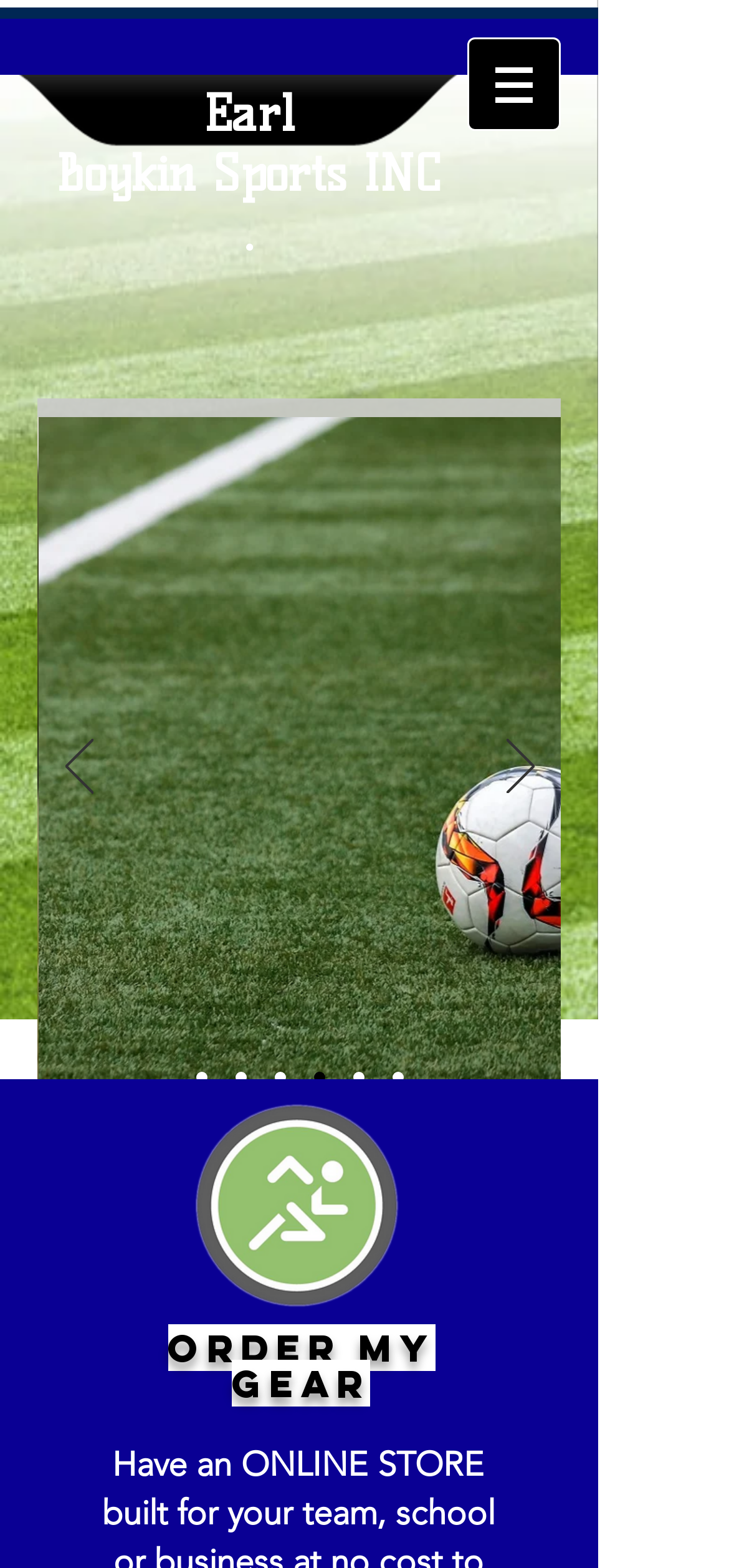Identify the bounding box of the HTML element described here: "Assessing Economic Strength and Stability". Provide the coordinates as four float numbers between 0 and 1: [left, top, right, bottom].

None